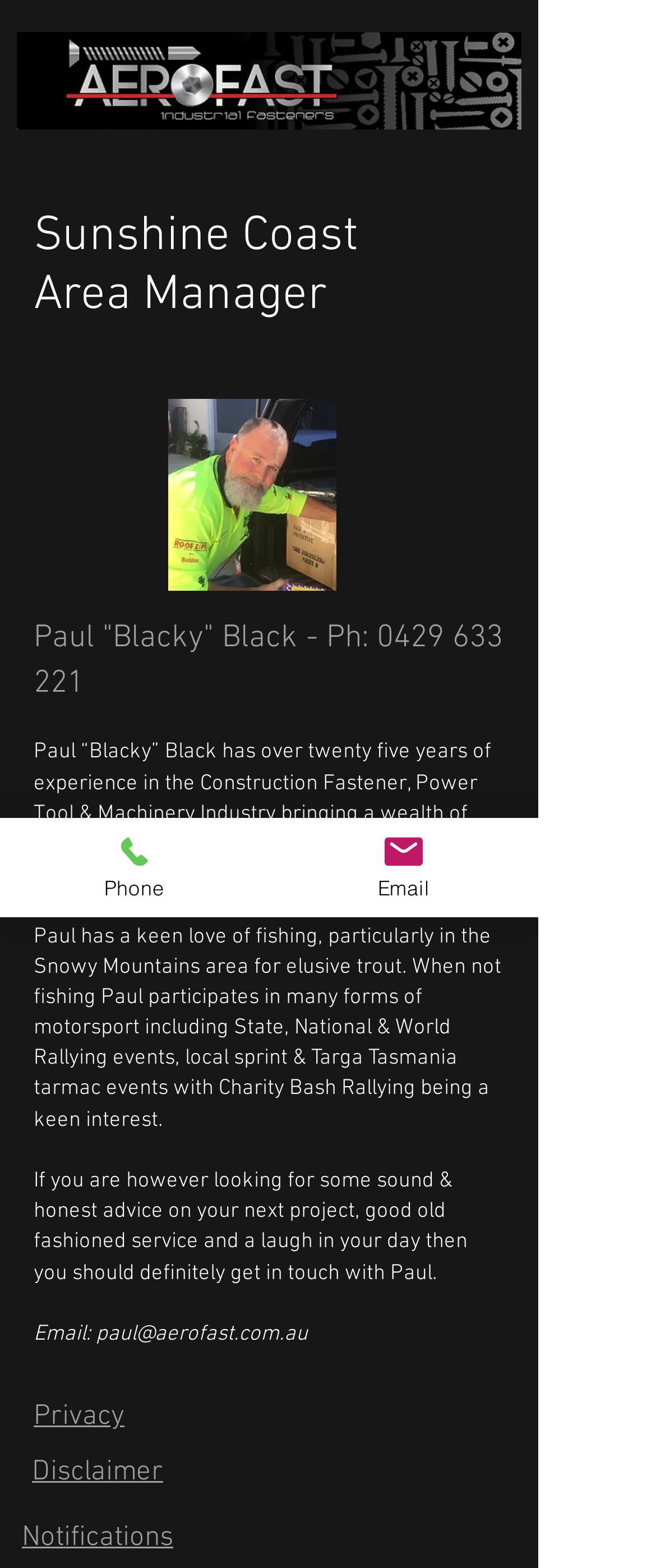Identify and provide the bounding box coordinates of the UI element described: "Disclaimer". The coordinates should be formatted as [left, top, right, bottom], with each number being a float between 0 and 1.

[0.049, 0.929, 0.249, 0.95]